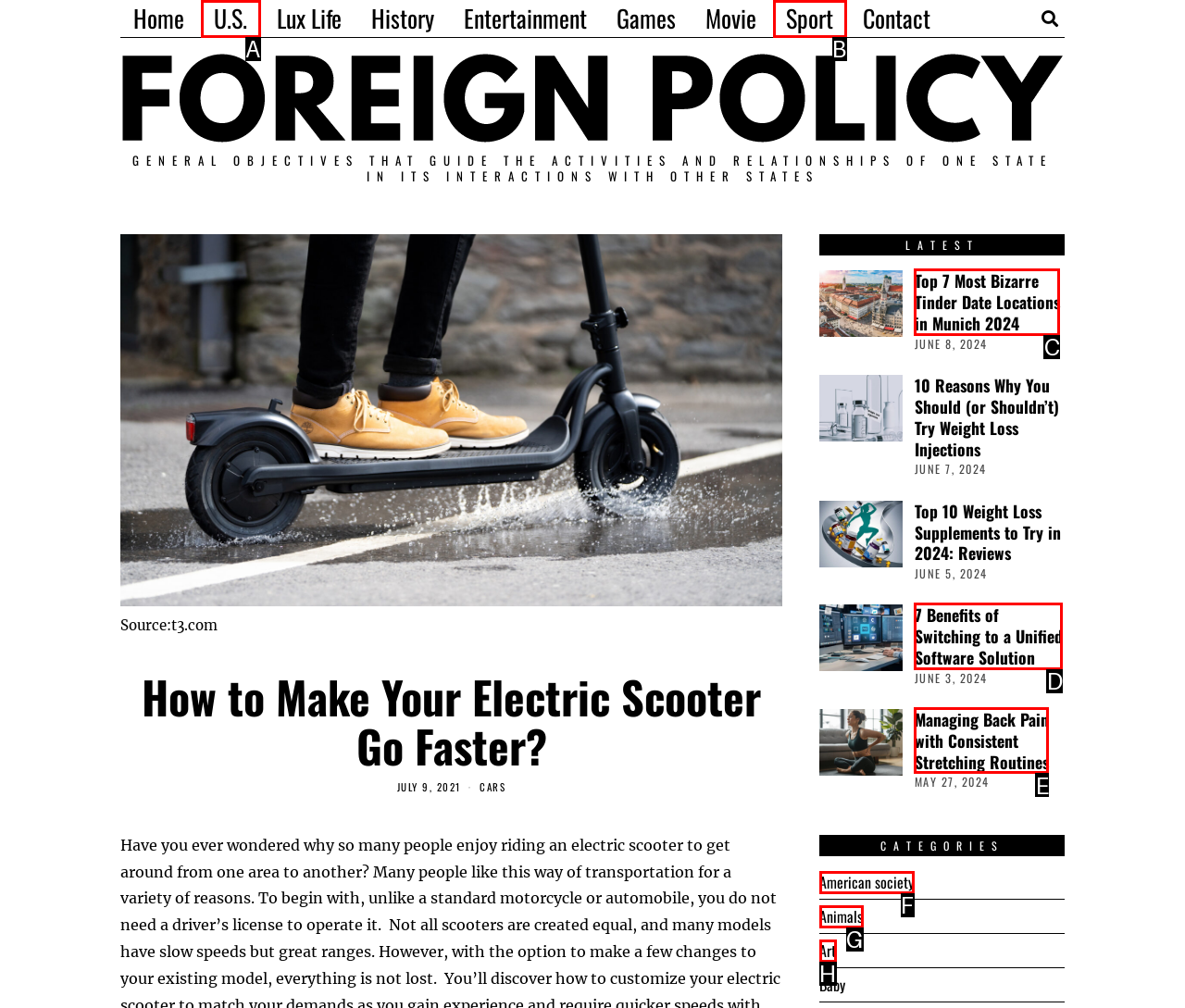Find the UI element described as: American society
Reply with the letter of the appropriate option.

F